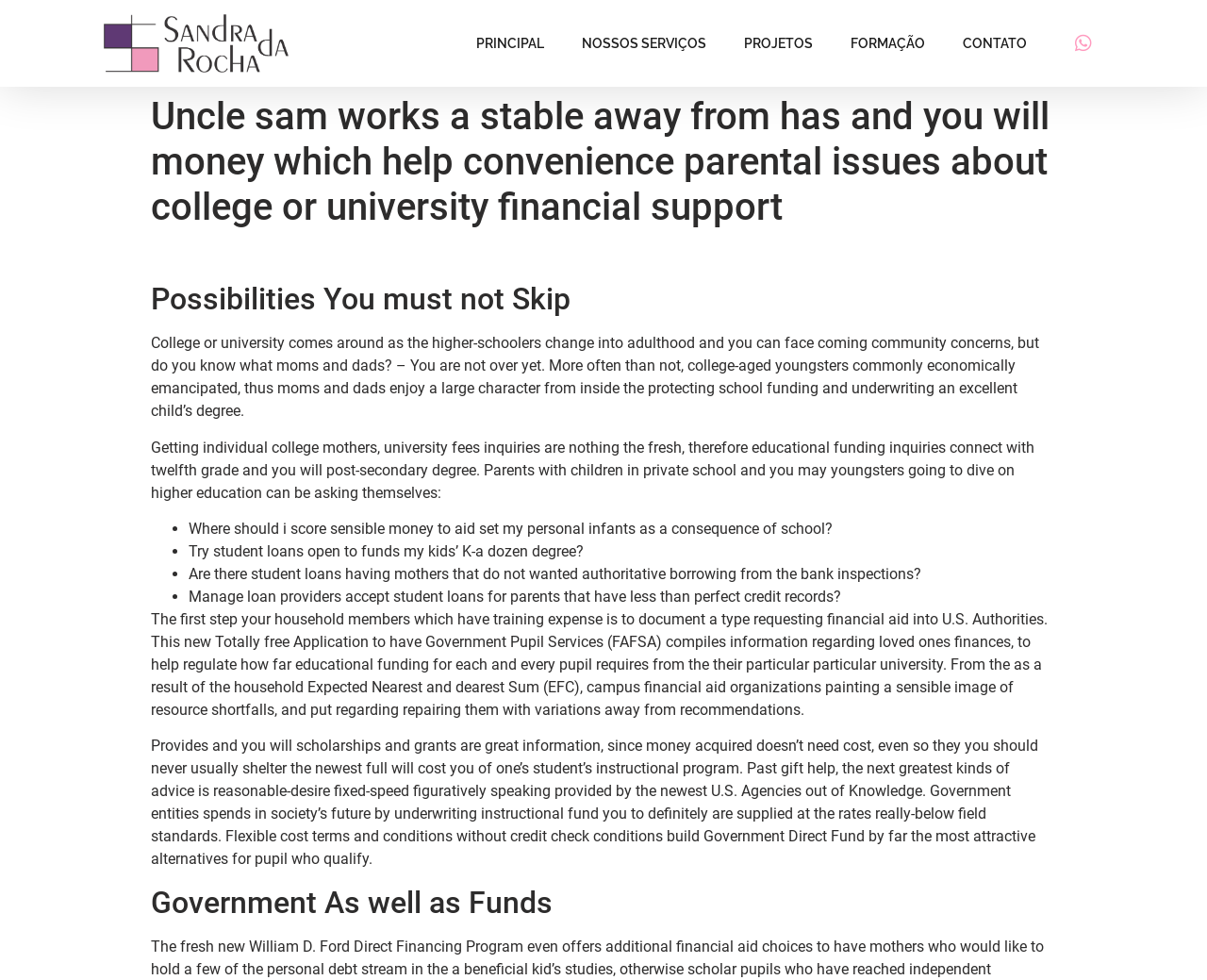Using the details in the image, give a detailed response to the question below:
What is the name of the architect?

I found the answer by looking at the link element with the text 'Arquiteta Sandra da Rocha' which is located at the top of the webpage, indicating that Sandra da Rocha is the architect.